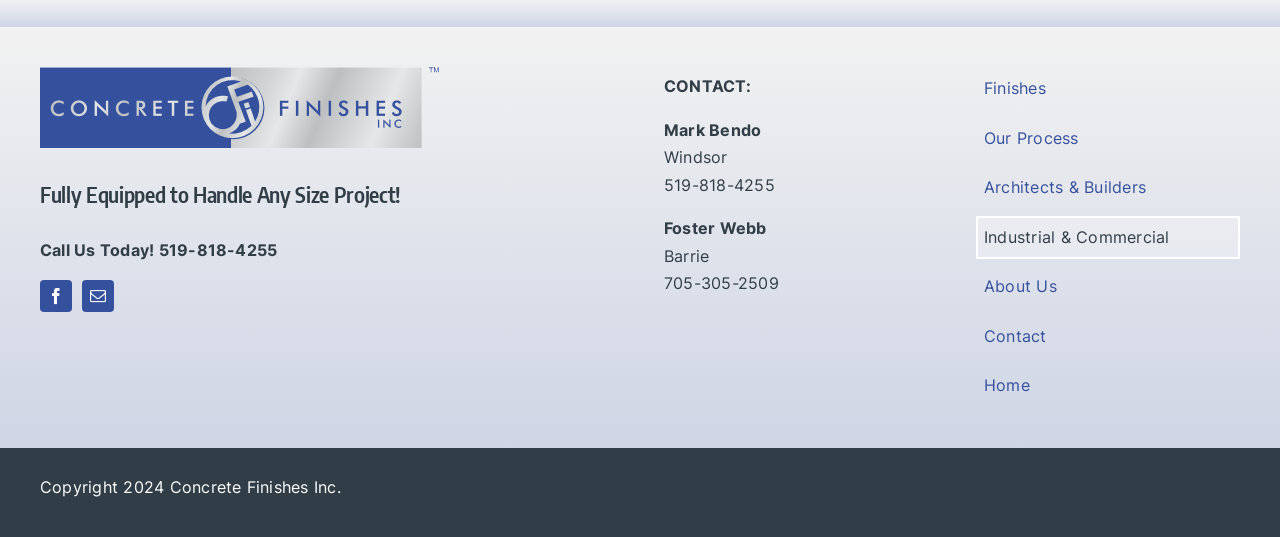Examine the image carefully and respond to the question with a detailed answer: 
How many social media links are there?

The social media links are located at the top of the webpage, with bounding boxes of [0.031, 0.522, 0.056, 0.582] and [0.064, 0.522, 0.089, 0.582]. There are two link elements, one for 'facebook' and one for 'mail'.